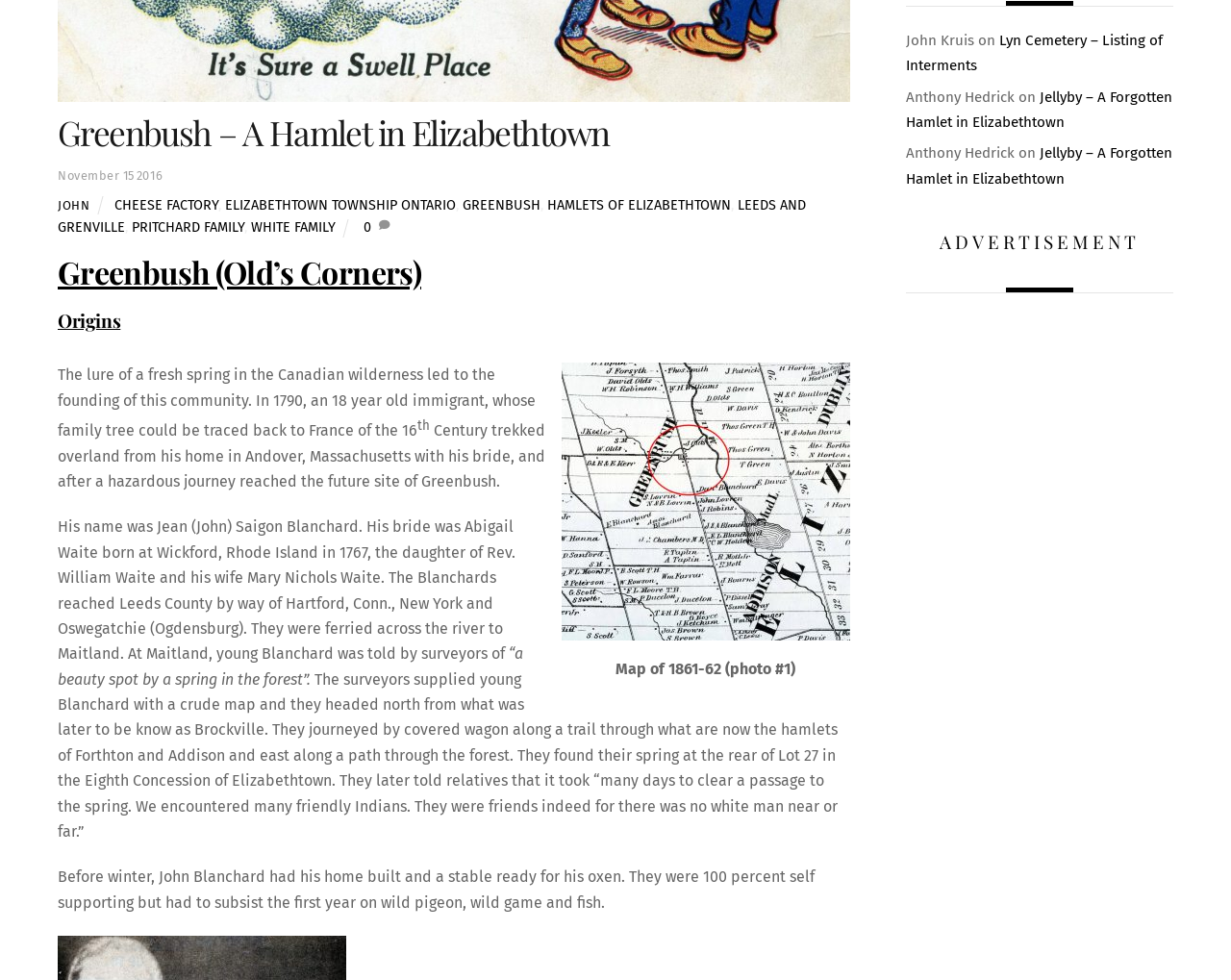Please provide the bounding box coordinates in the format (top-left x, top-left y, bottom-right x, bottom-right y). Remember, all values are floating point numbers between 0 and 1. What is the bounding box coordinate of the region described as: aria-label="Advertisement" name="aswift_0" title="Advertisement"

[0.736, 0.369, 0.953, 0.958]